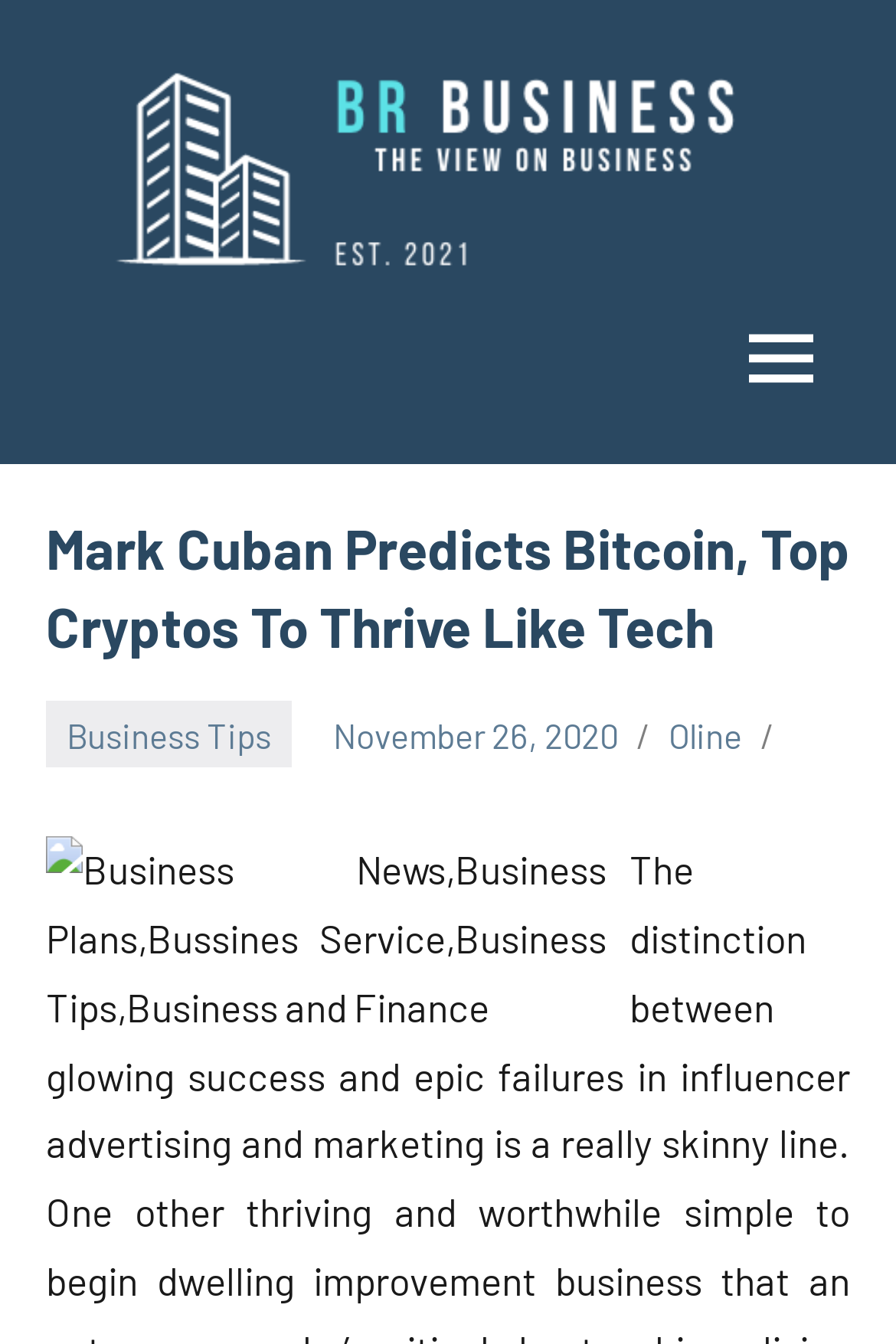What is the date of the main article?
Please provide a single word or phrase as the answer based on the screenshot.

November 26, 2020